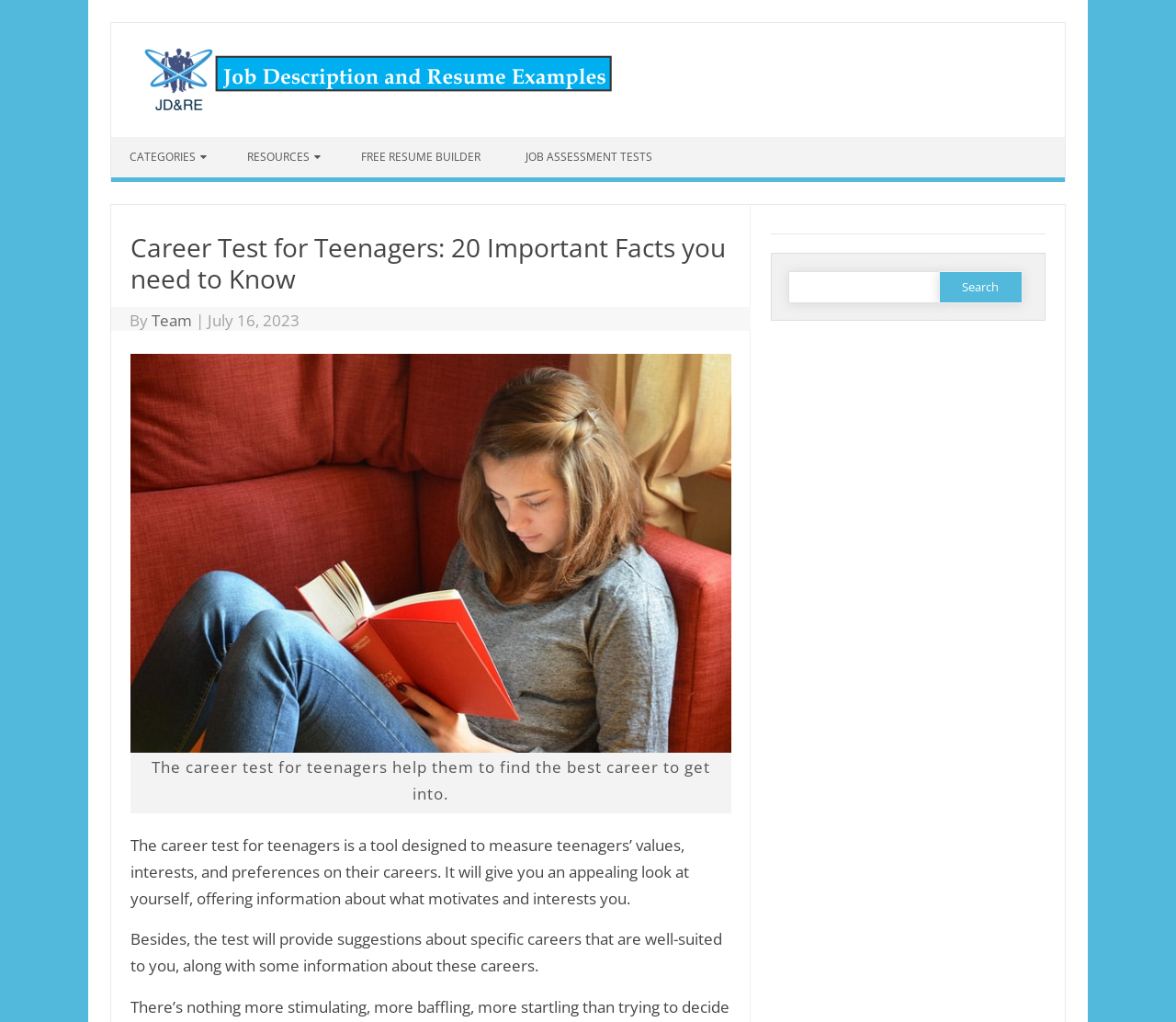Locate the bounding box coordinates of the clickable area needed to fulfill the instruction: "Search".

None